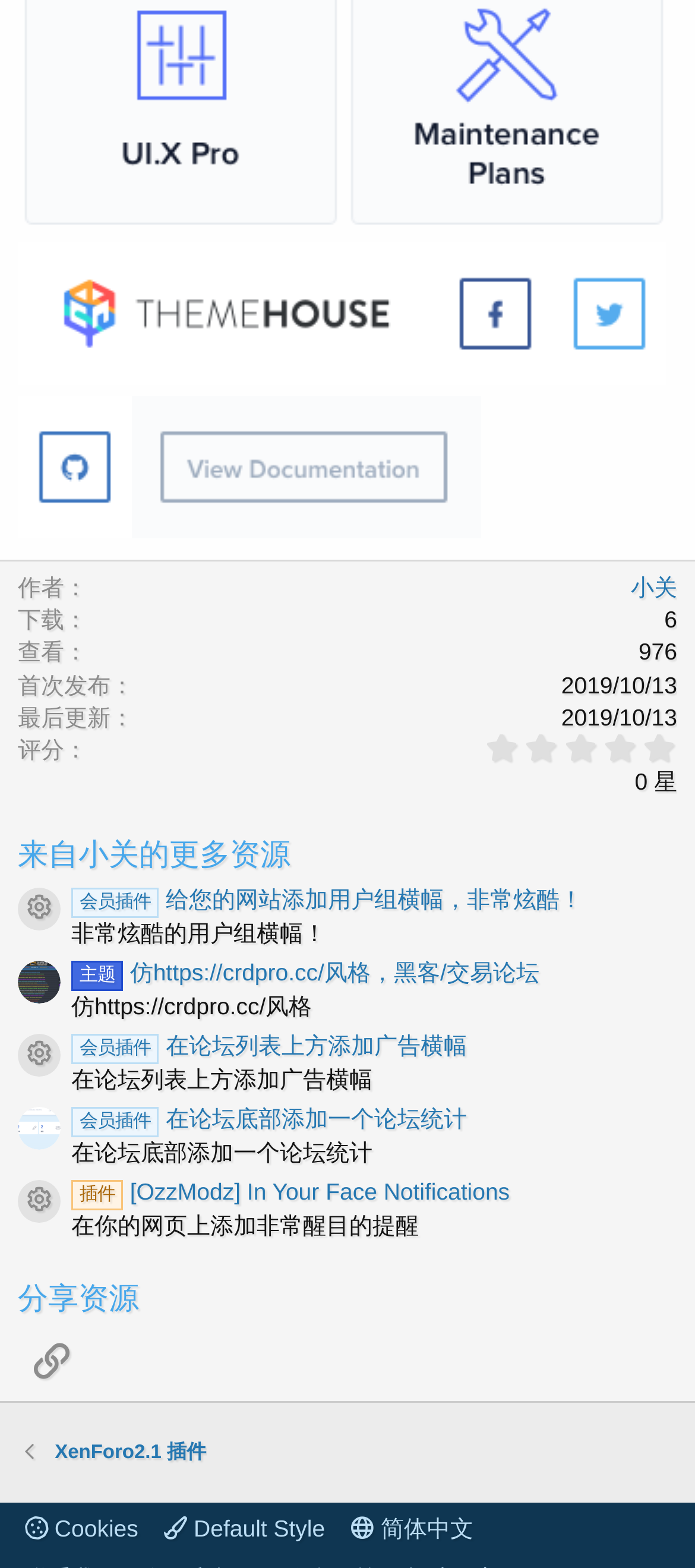How many resources are listed?
Answer the question with a thorough and detailed explanation.

I found the answer by looking at the multiple description lists and links on the webpage, which suggest that there are multiple resources listed.